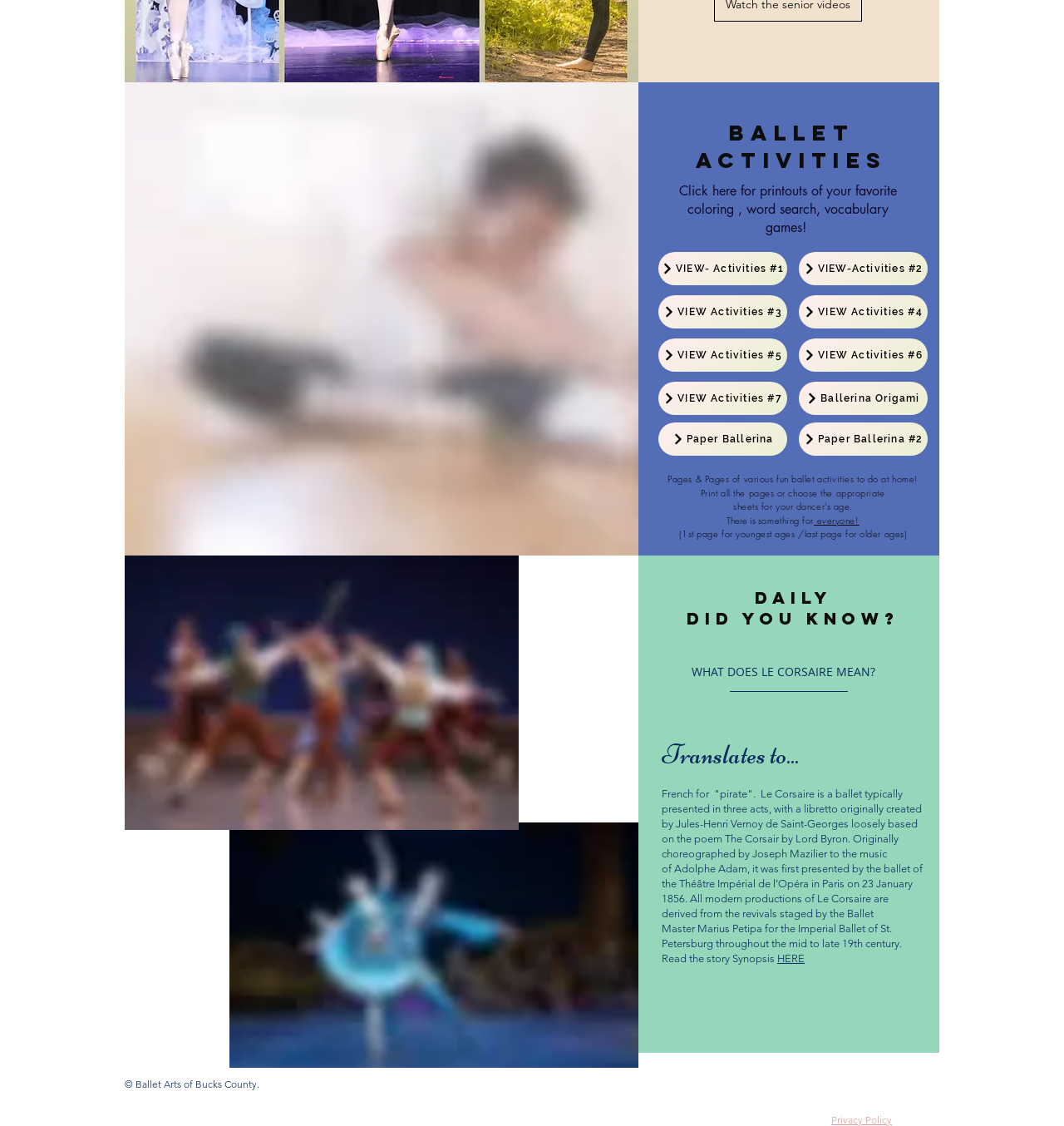Please identify the bounding box coordinates of the element I should click to complete this instruction: 'Check 'Social Bar''. The coordinates should be given as four float numbers between 0 and 1, like this: [left, top, right, bottom].

[0.773, 0.962, 0.86, 0.98]